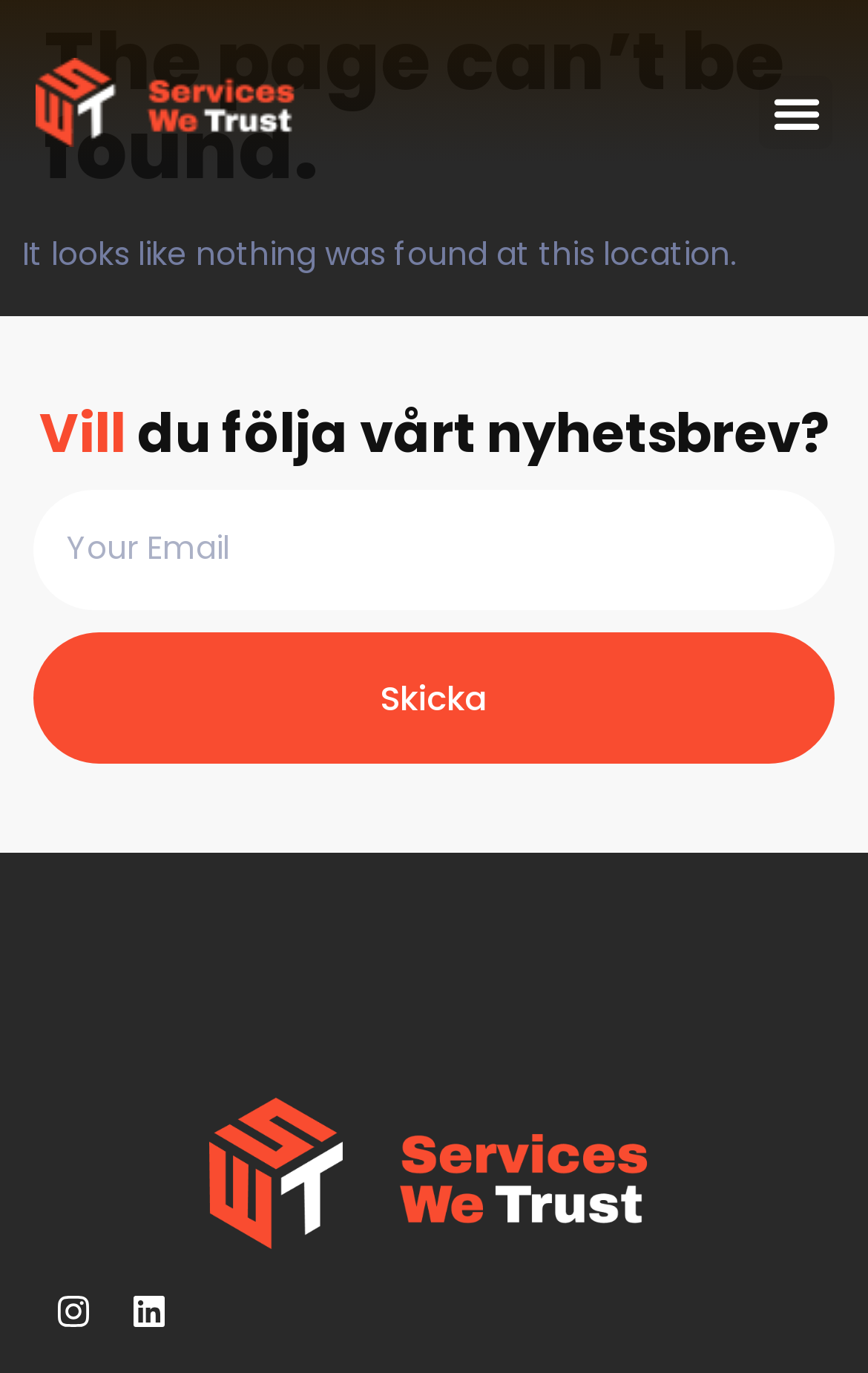Provide a comprehensive caption for the webpage.

The webpage displays a "Page not found" error message. At the top left corner, there is a link "Frame 2189" accompanied by an image with the same name. On the top right corner, a button labeled "Menu Toggle" is present. 

The main content of the page is divided into sections. The top section contains a header with a heading that reads "The page can’t be found." Below this heading, a paragraph of text explains that nothing was found at the specified location. 

Further down, a heading asks if the user wants to follow the news bulletin. Below this heading, a required email textbox and a "Skicka" (Send) button are positioned. The button contains a link, and there are two social media links, "Instagram" and "Linkedin", with their respective icons, placed at the bottom of the page.